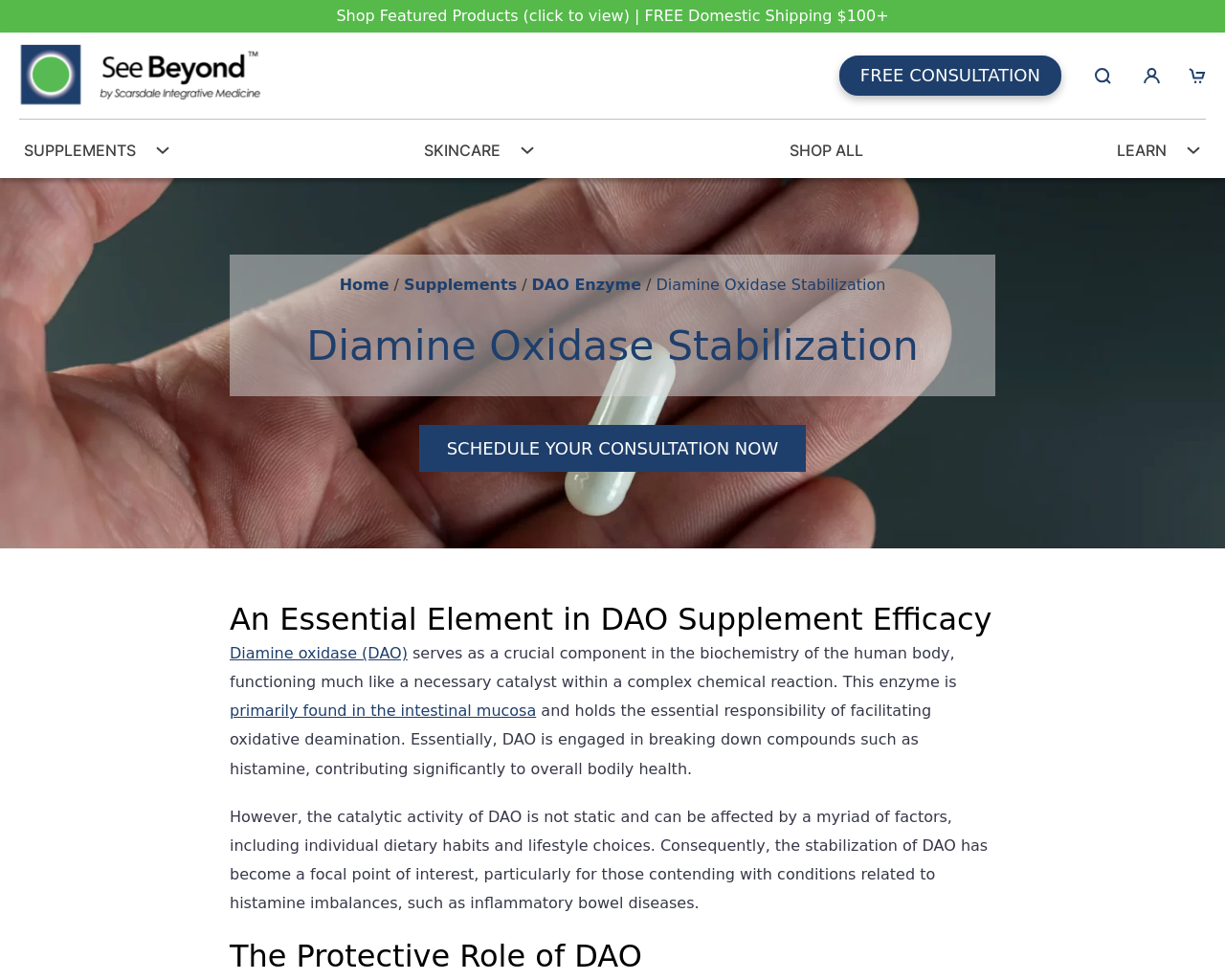Can you show the bounding box coordinates of the region to click on to complete the task described in the instruction: "Click on 'Shop Featured Products'"?

[0.275, 0.007, 0.725, 0.025]